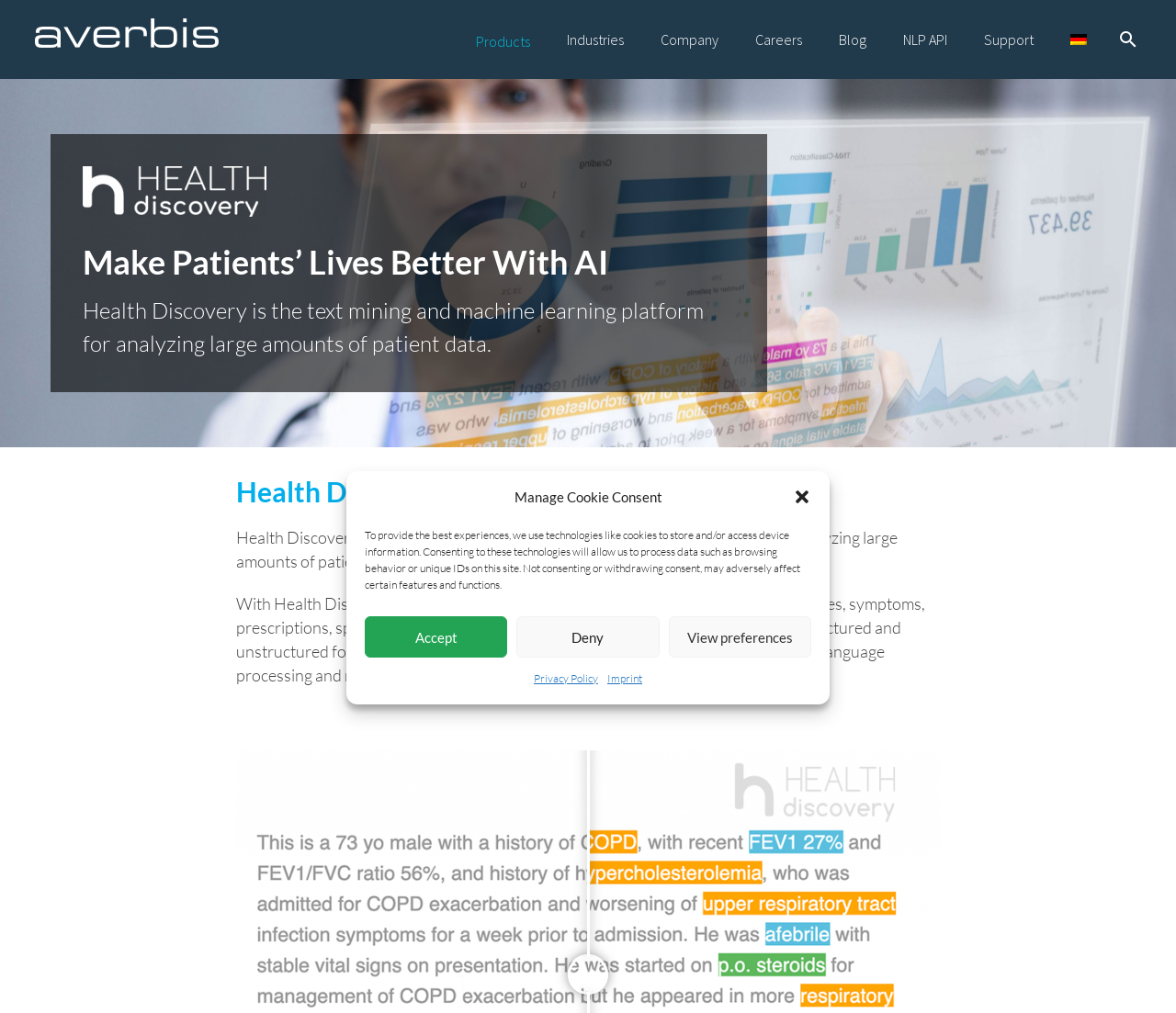Find the bounding box coordinates of the element to click in order to complete the given instruction: "Click the Close dialog button."

[0.674, 0.481, 0.69, 0.5]